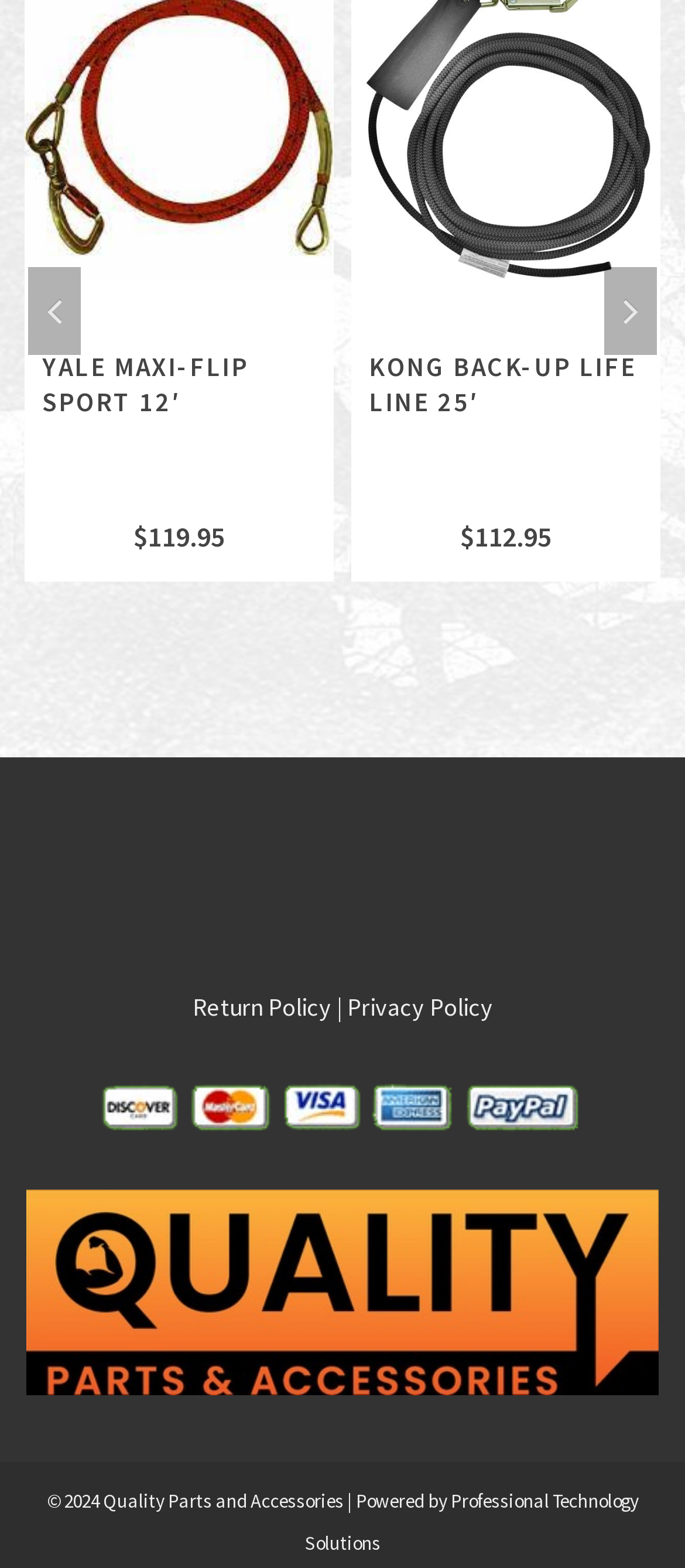Analyze the image and answer the question with as much detail as possible: 
What is the rating of KONG BACK-UP LIFE LINE 25′?

The rating of KONG BACK-UP LIFE LINE 25′ can be found next to the product name, which is 0 out of 5, indicated by five empty stars.